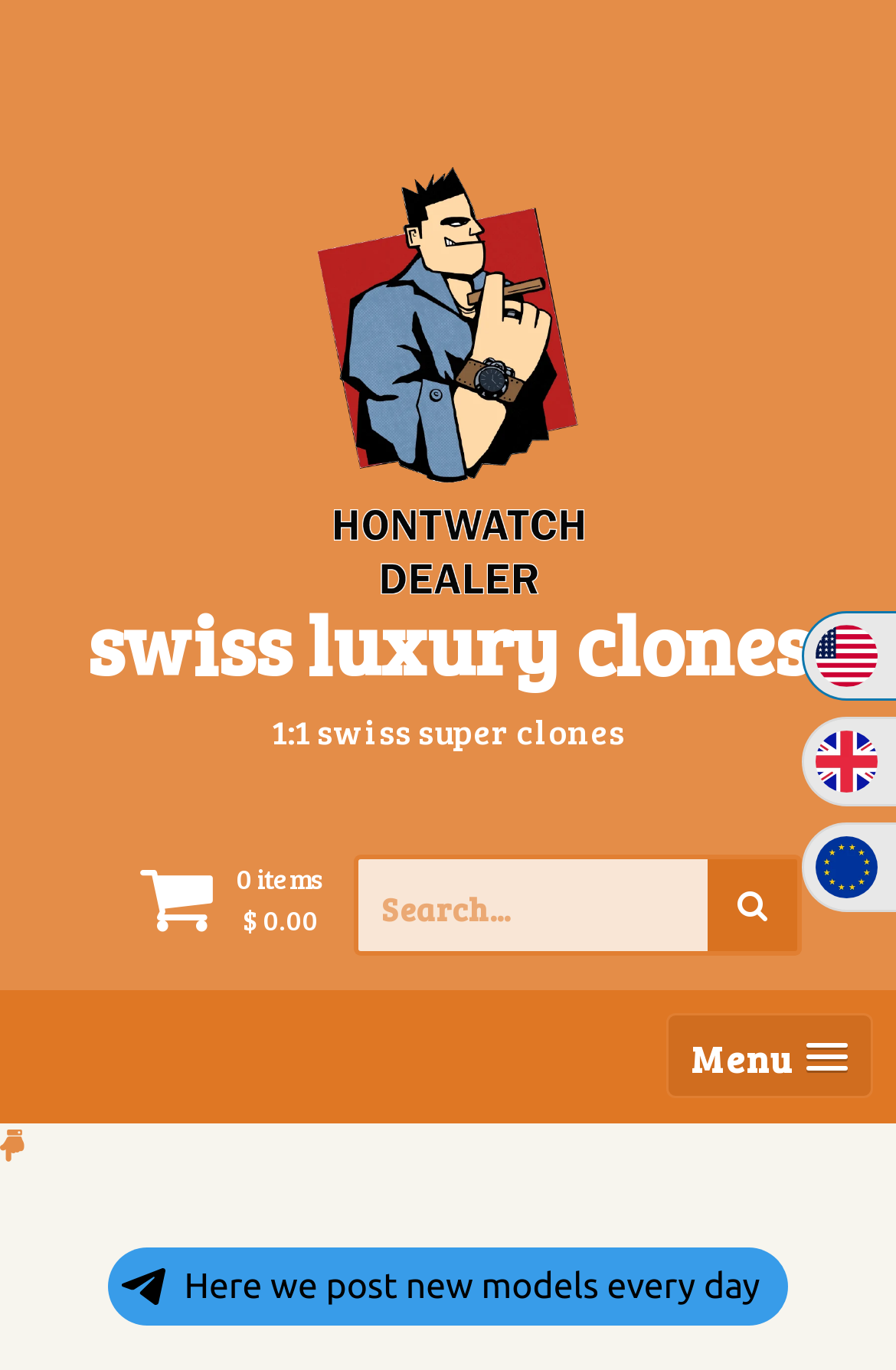Bounding box coordinates must be specified in the format (top-left x, top-left y, bottom-right x, bottom-right y). All values should be floating point numbers between 0 and 1. What are the bounding box coordinates of the UI element described as: parent_node: Search for:

[0.79, 0.623, 0.895, 0.697]